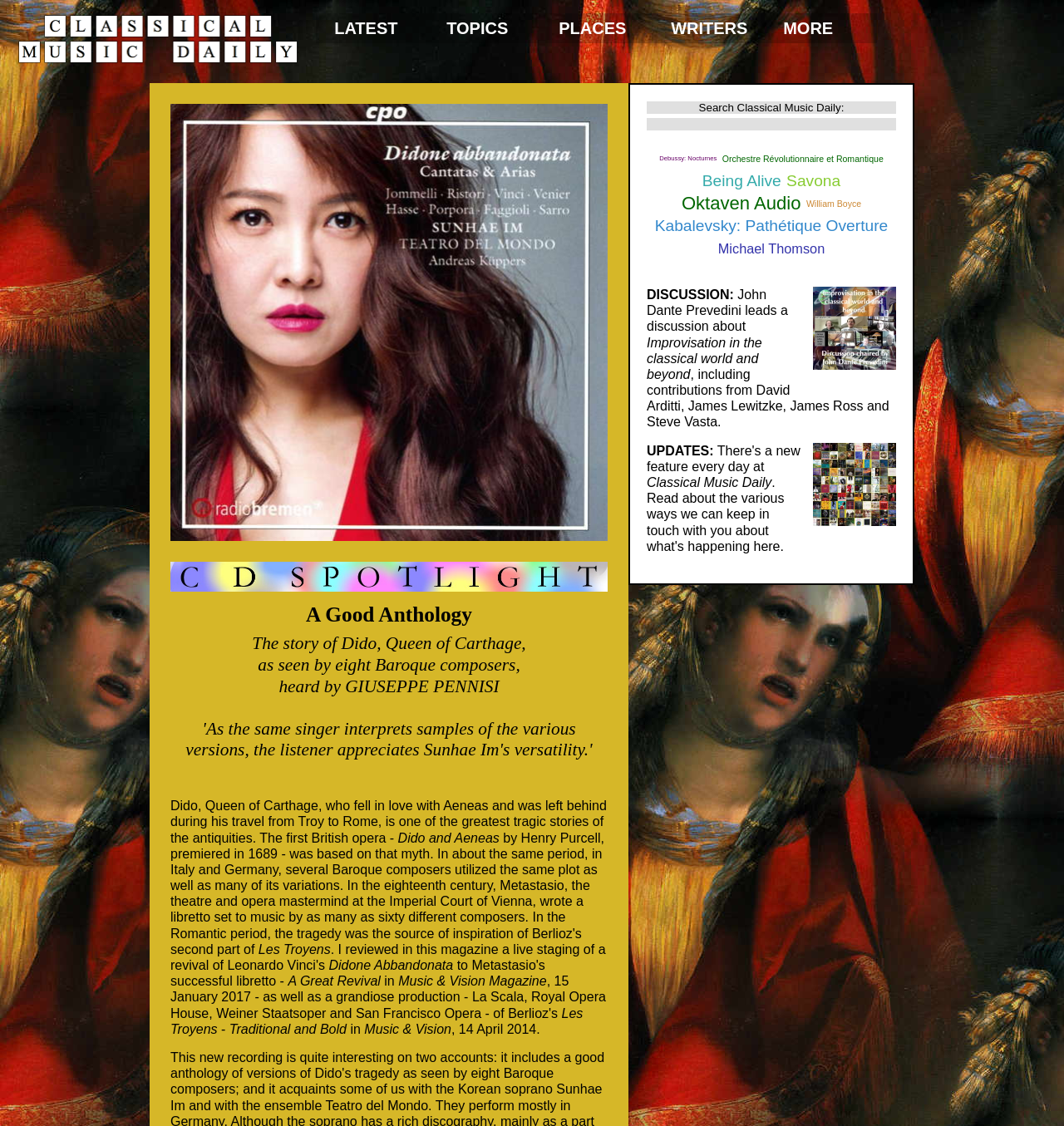Who is the author of the article?
Answer with a single word or short phrase according to what you see in the image.

Giuseppe Pennisi